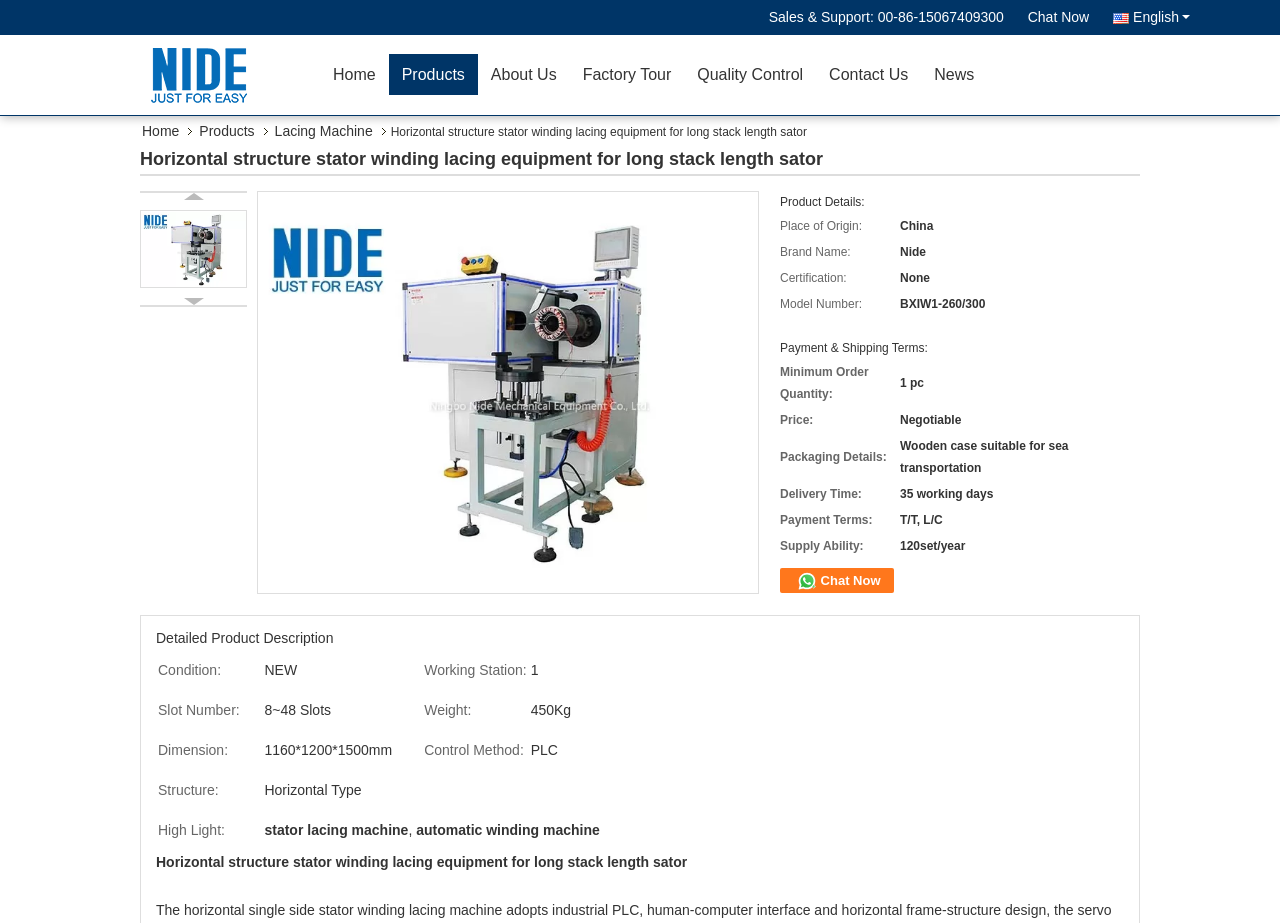What is the phone number for sales and support?
Please give a detailed and elaborate answer to the question.

I found the phone number by looking at the top-right corner of the webpage, where it says 'Sales & Support:' followed by the phone number.